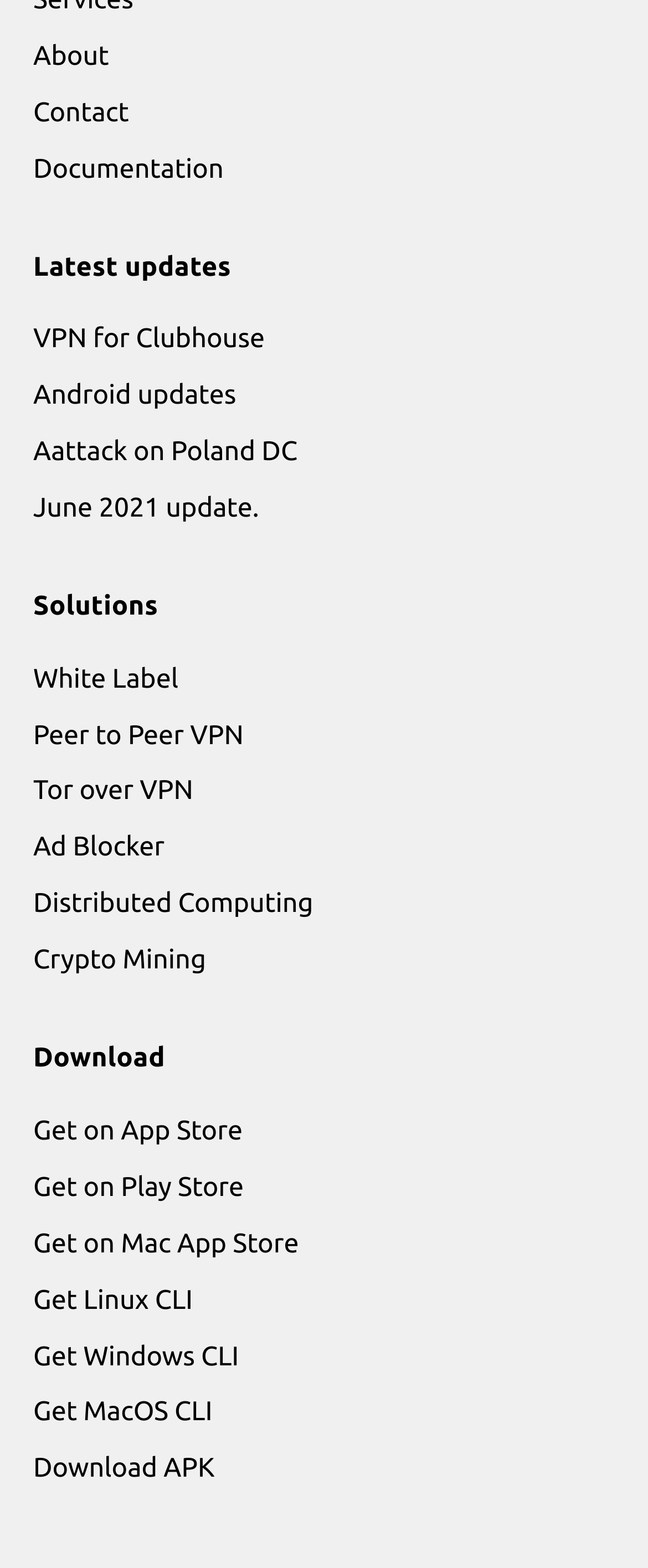Please find the bounding box for the UI component described as follows: "Pubs, Dining & Nightlife".

None